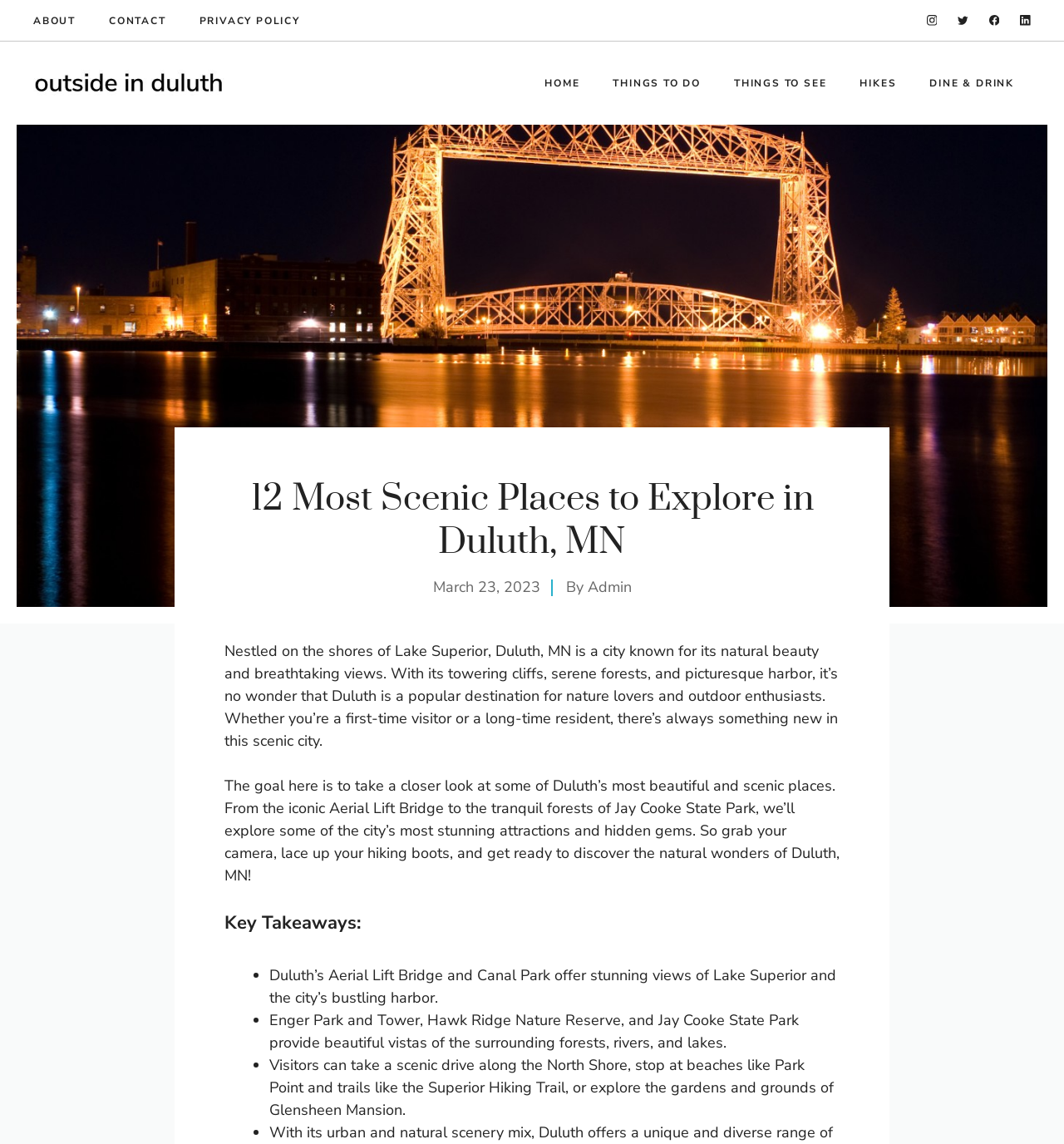Point out the bounding box coordinates of the section to click in order to follow this instruction: "Visit the Outside In Duluth website".

[0.031, 0.063, 0.211, 0.08]